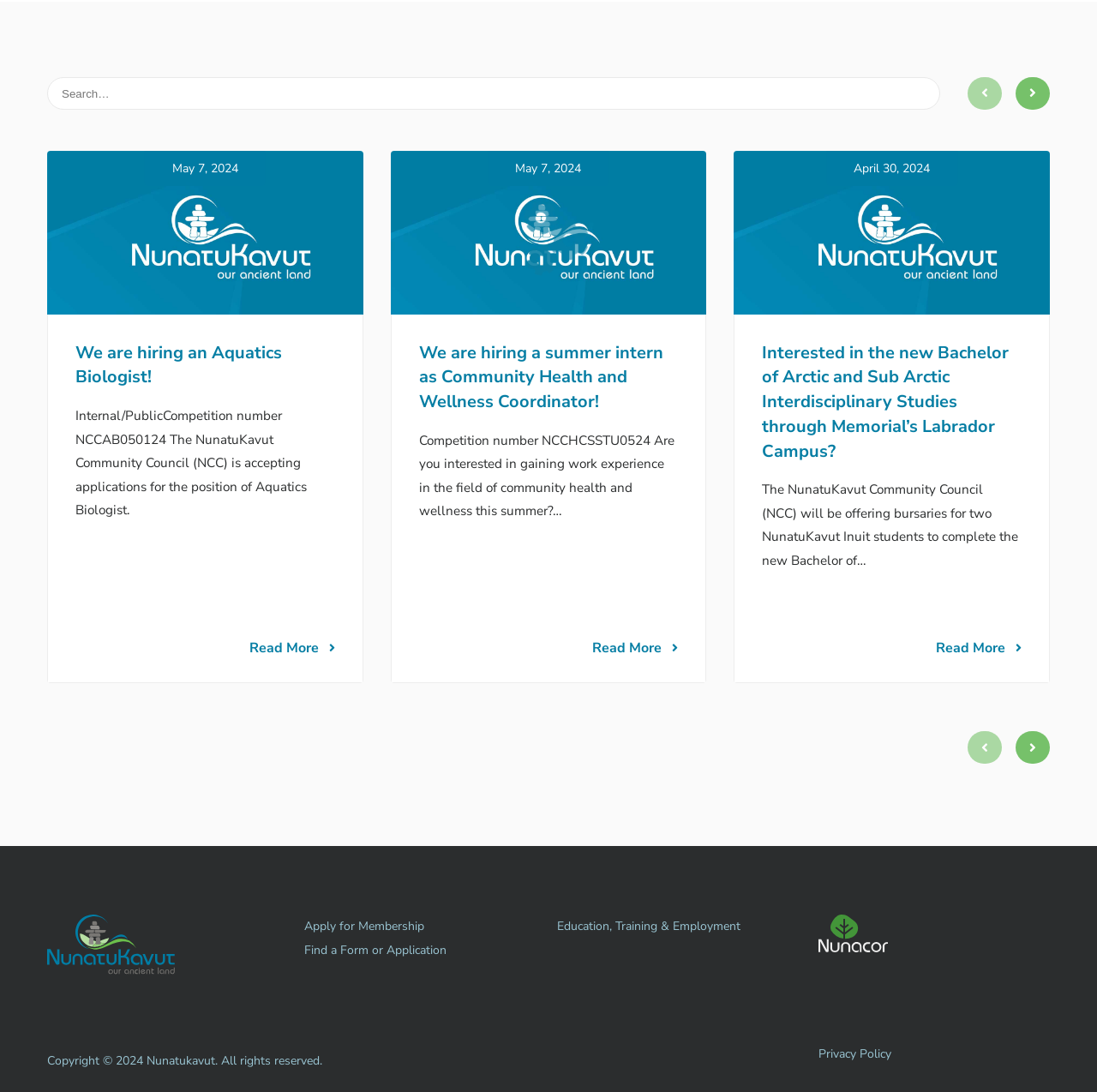What is the position of the searchbox on the webpage?
Please respond to the question thoroughly and include all relevant details.

I looked at the bounding box coordinates of the searchbox element, and its y1 and y2 values are 0.071 and 0.101, respectively, which indicates that it is located at the top of the webpage. Its x1 and x2 values are 0.043 and 0.857, respectively, which indicates that it spans across the left and center of the webpage.